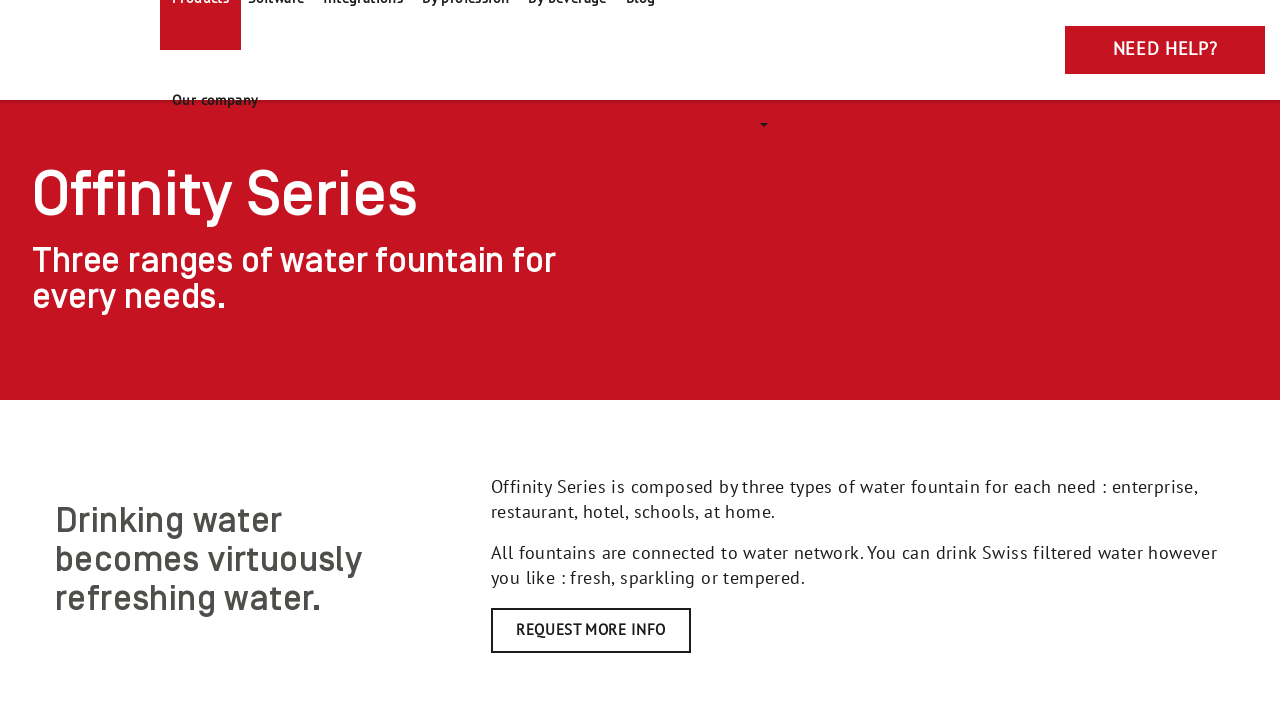Based on the element description, predict the bounding box coordinates (top-left x, top-left y, bottom-right x, bottom-right y) for the UI element in the screenshot: The Book of Truth

None